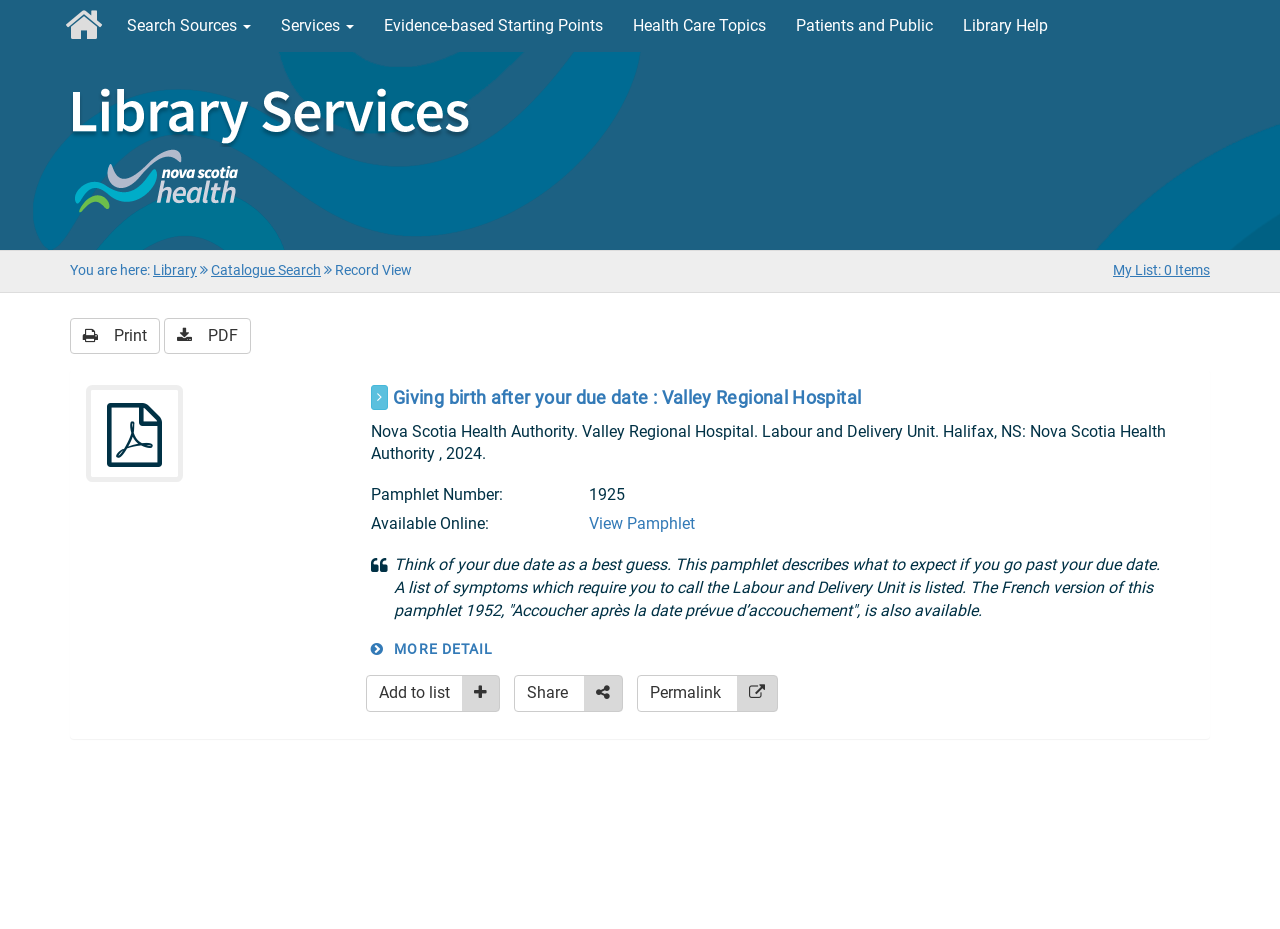What is the publication year of the pamphlet?
Answer the question based on the image using a single word or a brief phrase.

2024